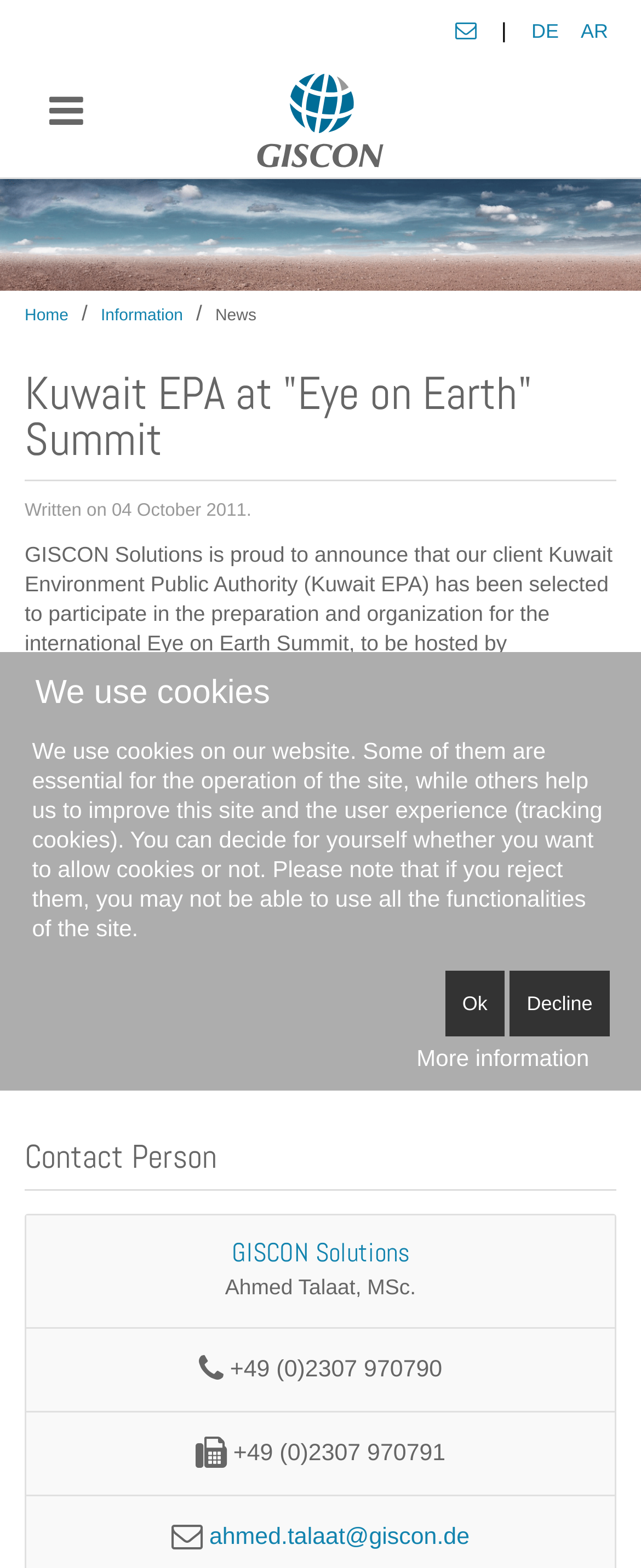Could you provide the bounding box coordinates for the portion of the screen to click to complete this instruction: "Read more about Kuwait EPA at 'Eye on Earth' Summit"?

[0.038, 0.236, 0.962, 0.306]